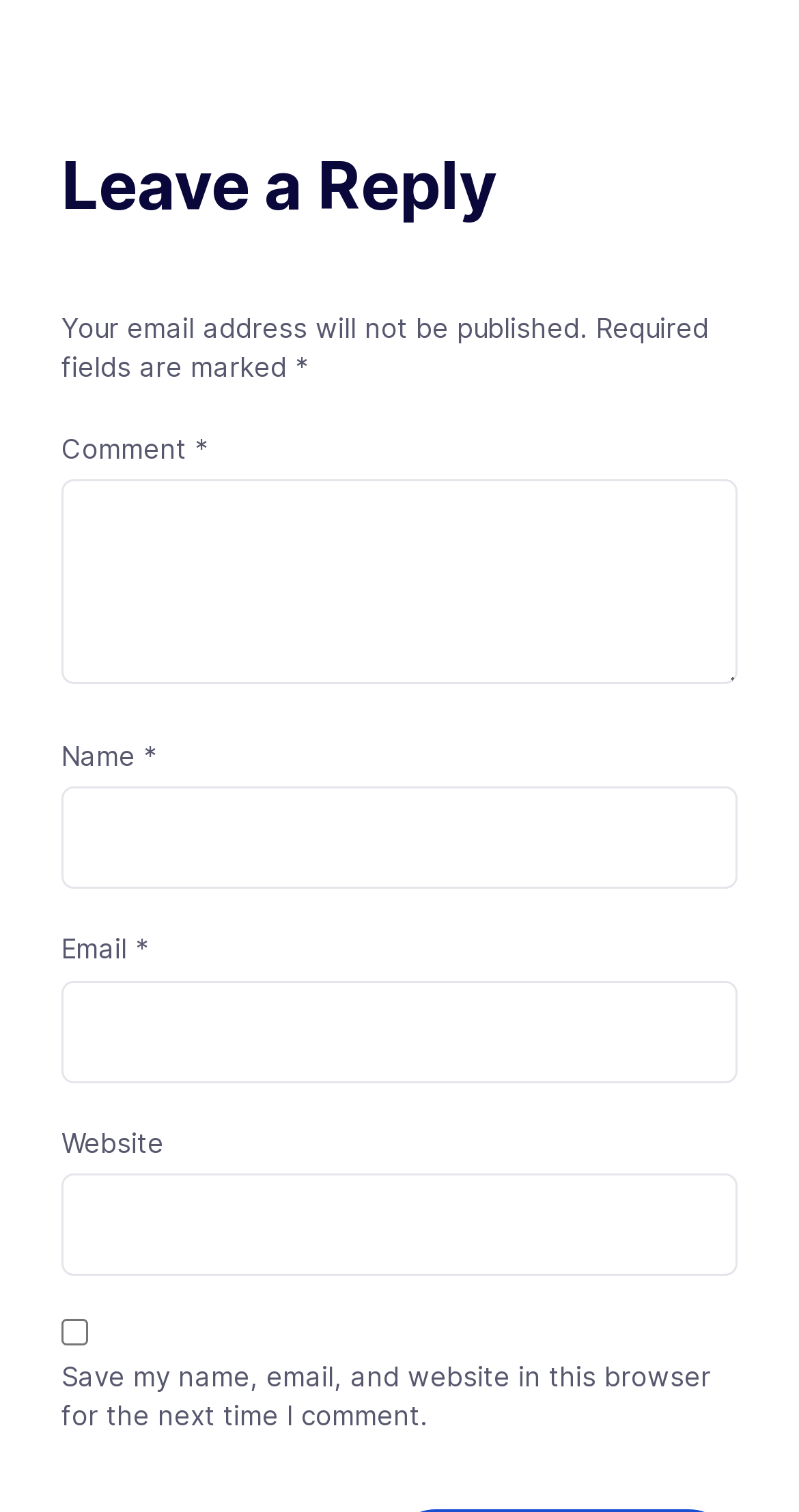How many fields are required to be filled?
Please use the image to provide an in-depth answer to the question.

There are three fields marked as required, which are Comment, Name, and Email. These fields are indicated by an asterisk (*) symbol next to their labels.